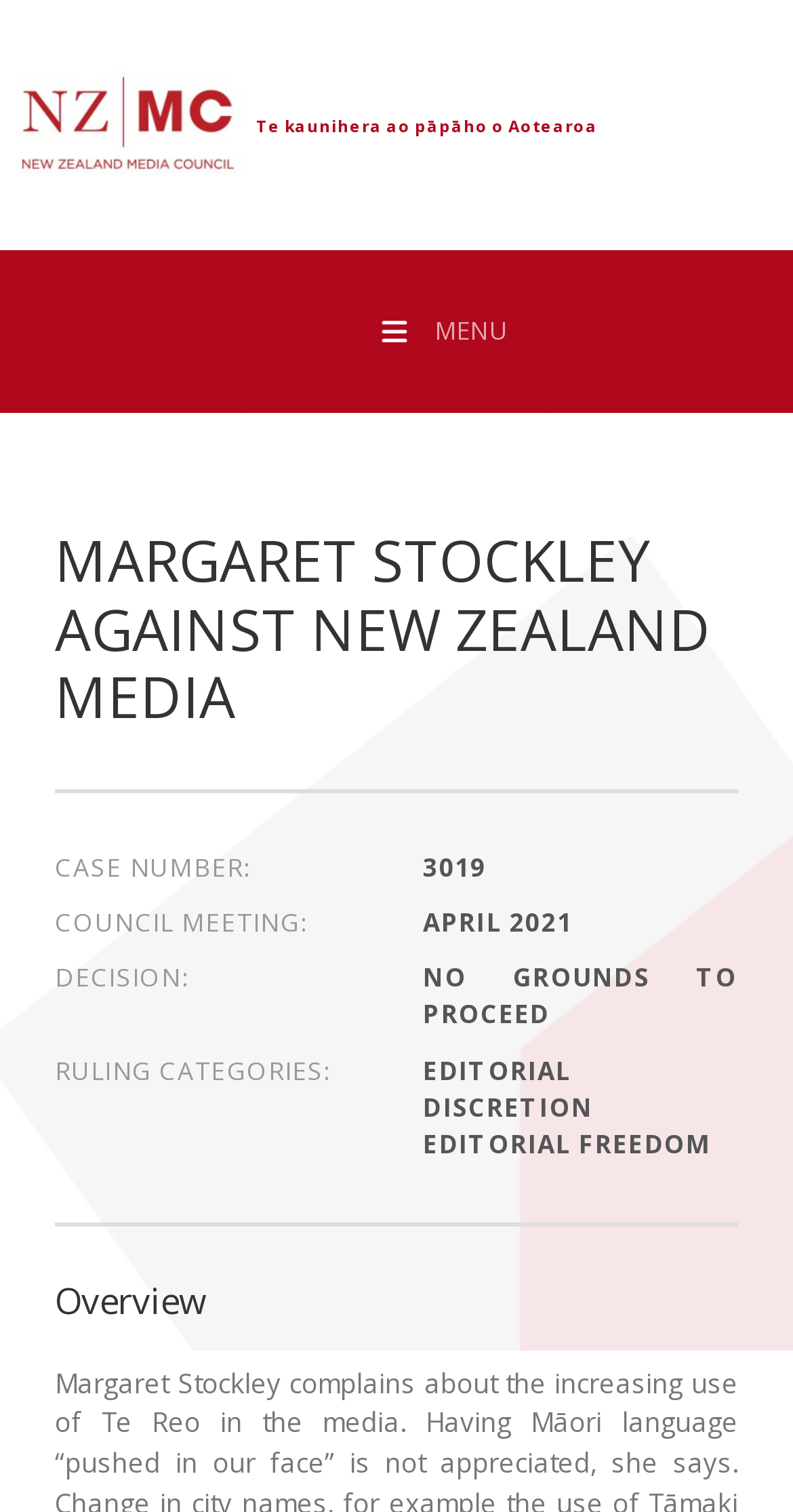Provide a brief response in the form of a single word or phrase:
What is the name of the person involved in the case?

MARGARET STOCKLEY